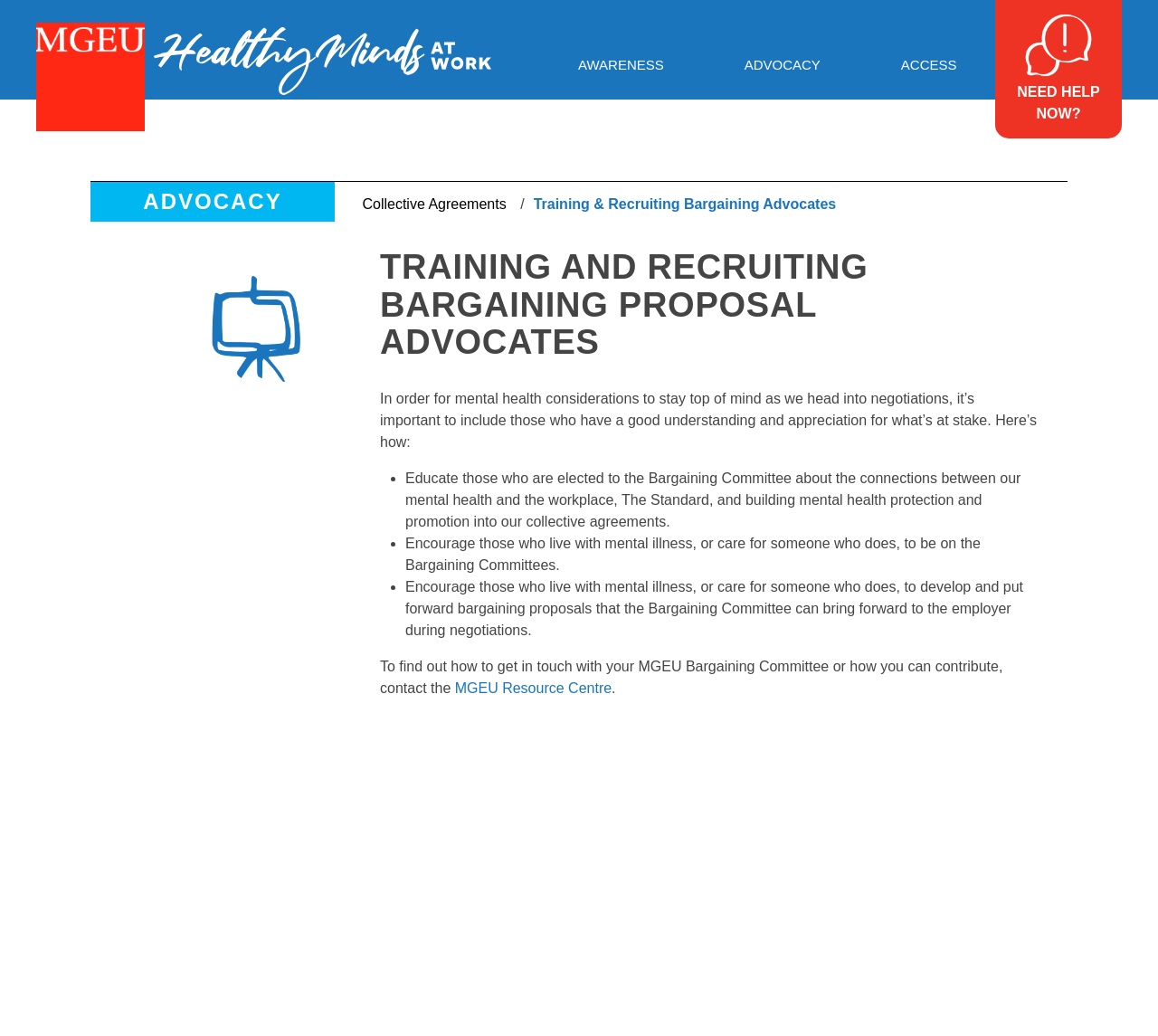Analyze and describe the webpage in a detailed narrative.

The webpage is about training and recruiting bargaining advocates, with a focus on mental health and wellness in the workplace. At the top, there are several links, including "AWARENESS", "ADVOCACY", and "ACCESS", which are positioned horizontally across the page. Below these links, there is a prominent link "NEED HELP NOW?".

The main content of the page is divided into sections. The first section has a heading "ADVOCACY" and contains links to "Collective Agreements" and "Training & Recruiting Bargaining Advocates". Below this, there is a heading "TRAINING AND RECRUITING BARGAINING PROPOSAL ADVOCATES" followed by a paragraph of text that explains the importance of including mental health considerations in negotiations.

The page then lists three points, each marked with a bullet point, that provide guidance on how to achieve this. The first point is to educate those on the Bargaining Committee about the connections between mental health and the workplace. The second point is to encourage those who live with mental illness or care for someone who does to be on the Bargaining Committees. The third point is to encourage these individuals to develop and put forward bargaining proposals.

Finally, there is a paragraph of text that provides information on how to get in touch with the MGEU Bargaining Committee or contribute to the process, with a link to the "MGEU Resource Centre". Overall, the page is focused on providing resources and guidance for advocating for mental health and wellness in the workplace.